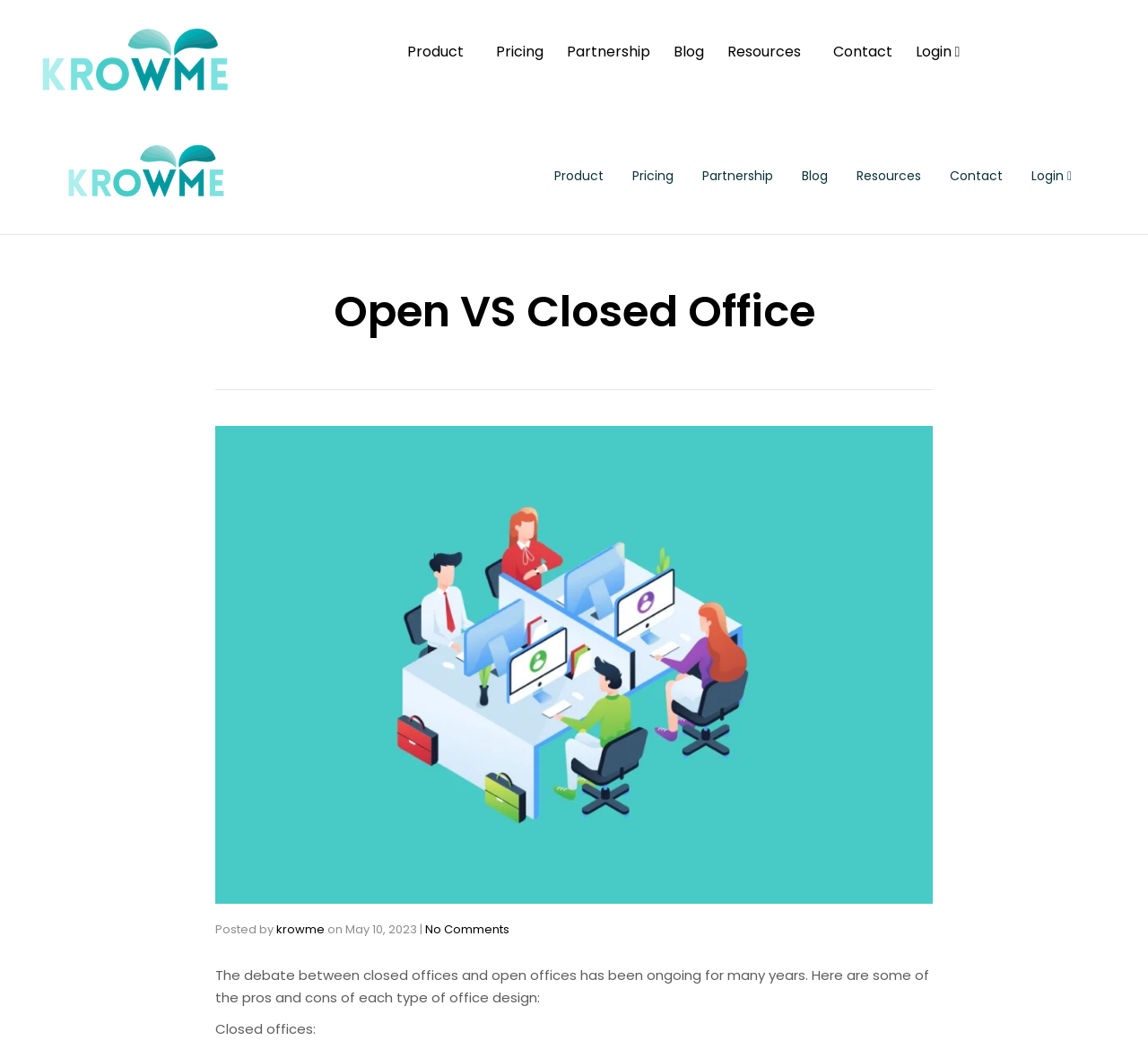Find the bounding box coordinates of the area that needs to be clicked in order to achieve the following instruction: "View the 'Resources' section". The coordinates should be specified as four float numbers between 0 and 1, i.e., [left, top, right, bottom].

[0.623, 0.03, 0.715, 0.069]